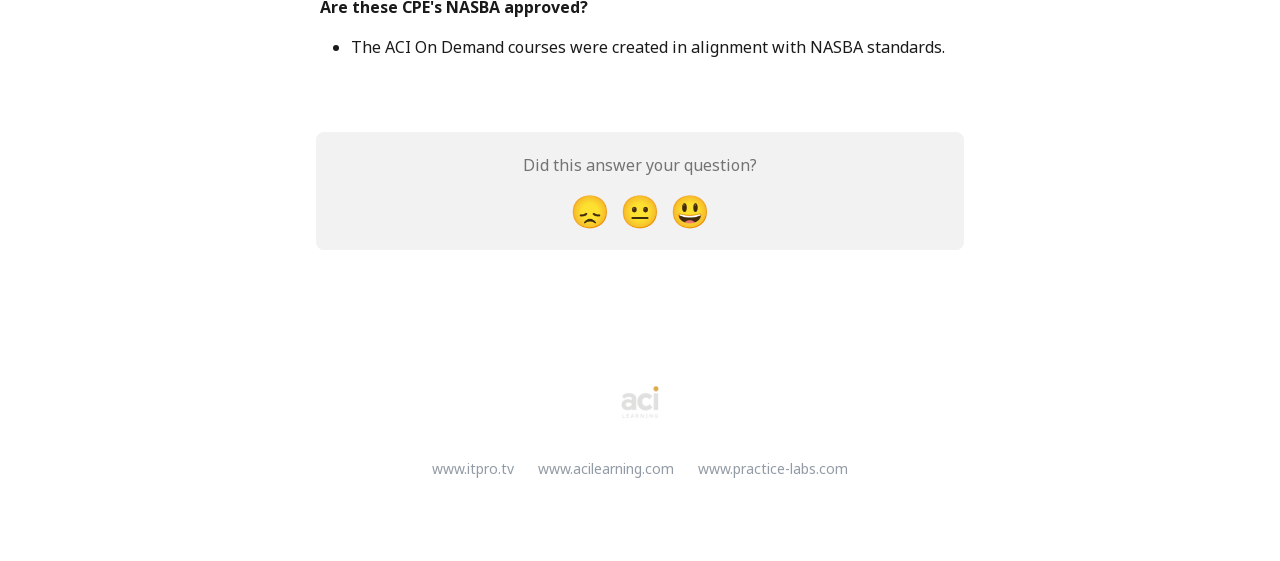What is the emoji used for the Smiley Reaction?
Examine the image and provide an in-depth answer to the question.

The emoji used for the Smiley Reaction can be identified by its corresponding static text element '😃' which is located within the 'Smiley Reaction' button element.